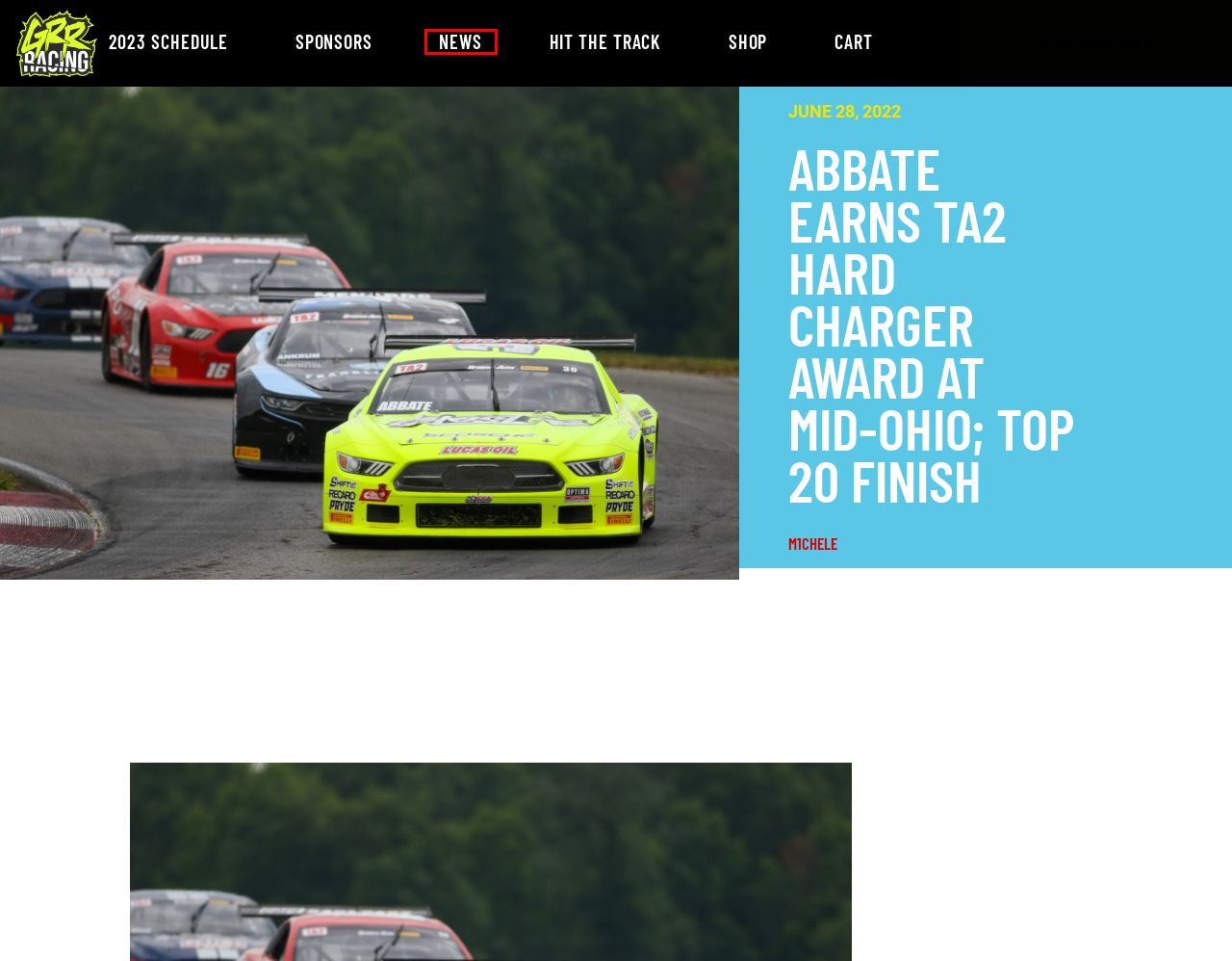Observe the provided screenshot of a webpage that has a red rectangle bounding box. Determine the webpage description that best matches the new webpage after clicking the element inside the red bounding box. Here are the candidates:
A. 2022 SCHEDULE – GRRracing
B. Products – GRRracing
C. Sponsors – GRRracing
D. Blog – GRRracing
E. Hit The Track – GRRracing
F. Cart – GRRracing
G. June 28, 2022 – GRRracing
H. GRRracing – Las Vegas Nevada based race team

D